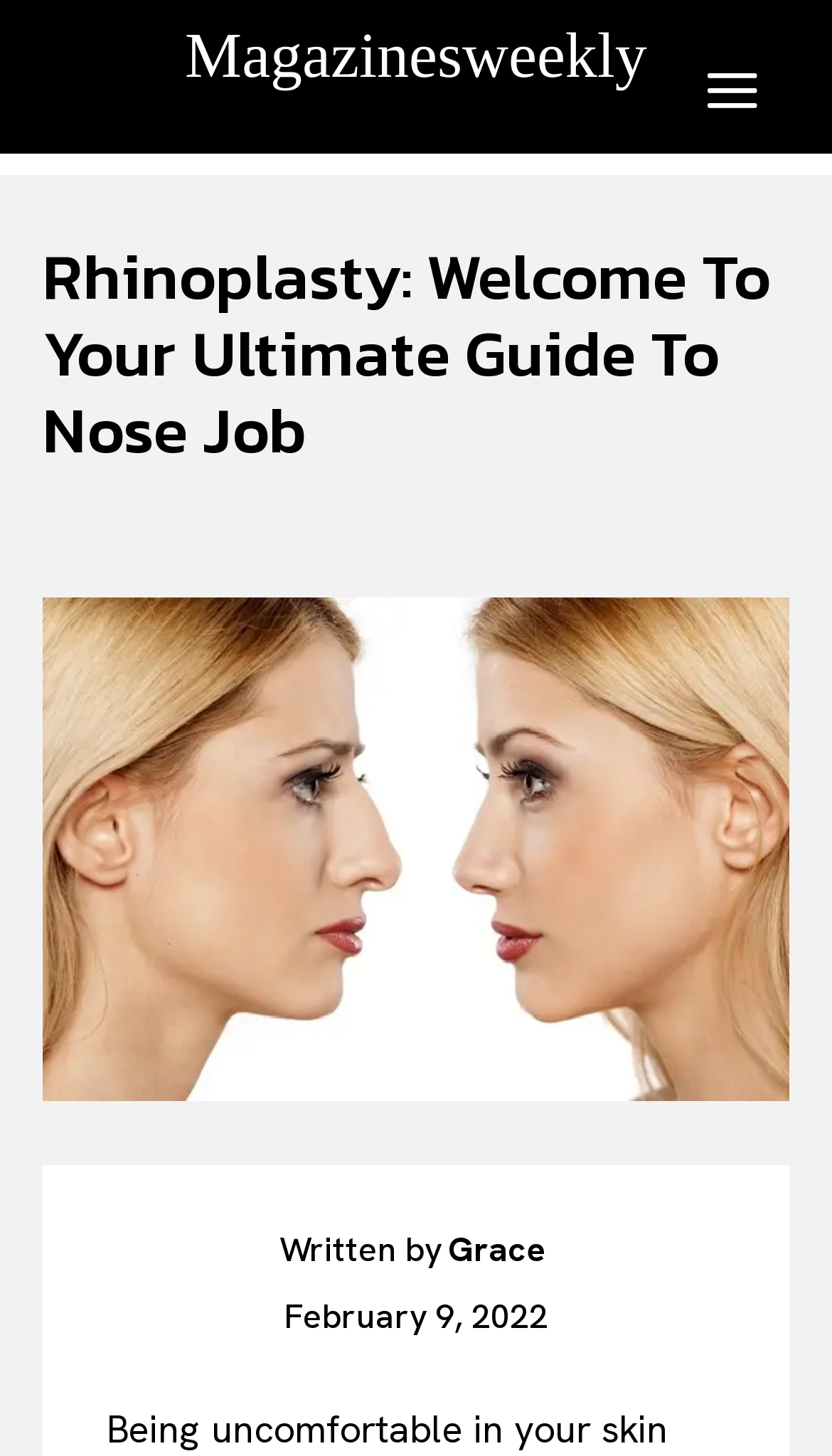What is the author of this article?
Please ensure your answer to the question is detailed and covers all necessary aspects.

I found the author's name by looking at the 'Written by' text, which is followed by the link 'Grace'.